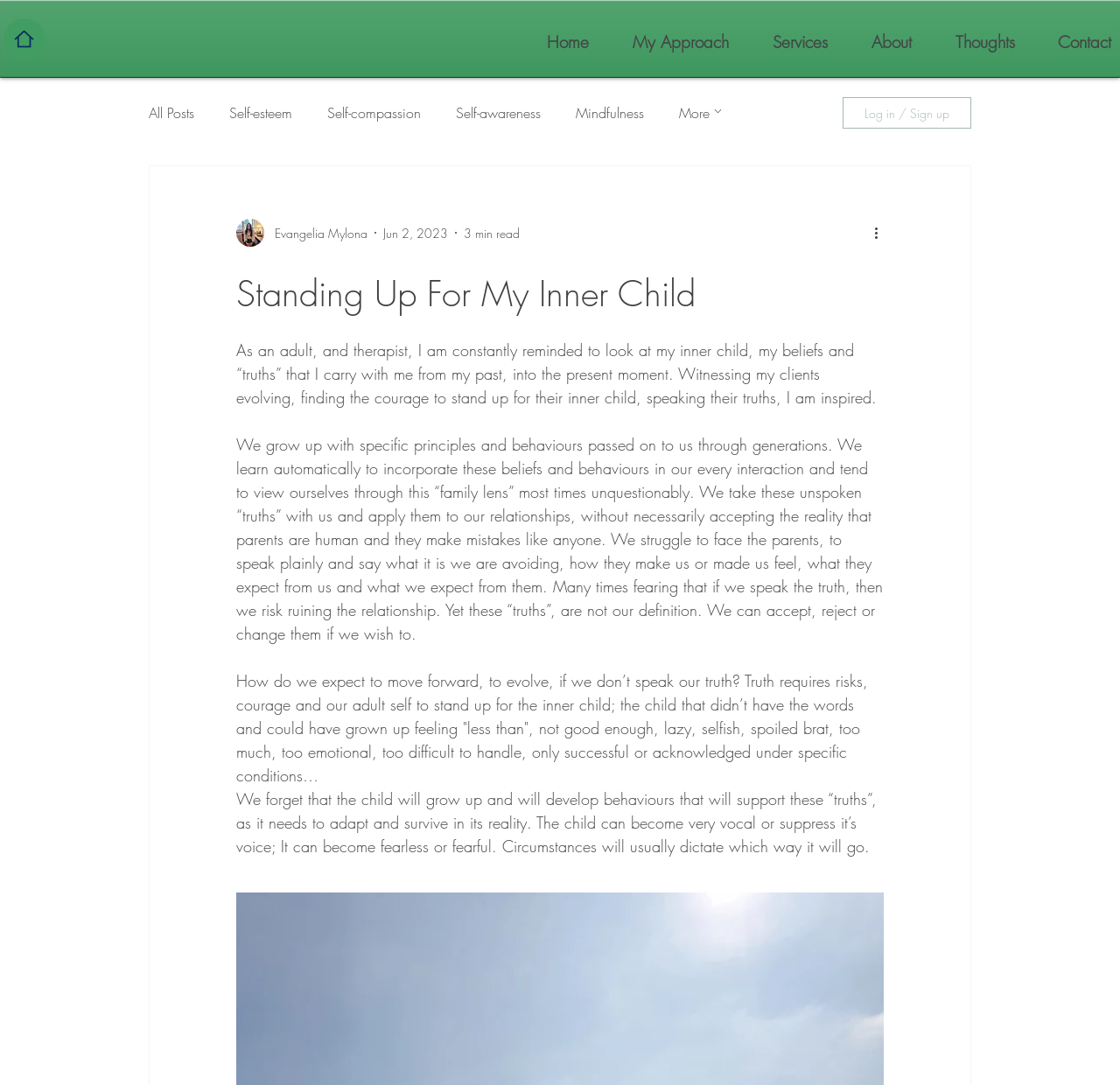Please determine the bounding box coordinates of the element's region to click for the following instruction: "Click on the About link".

[0.747, 0.019, 0.822, 0.059]